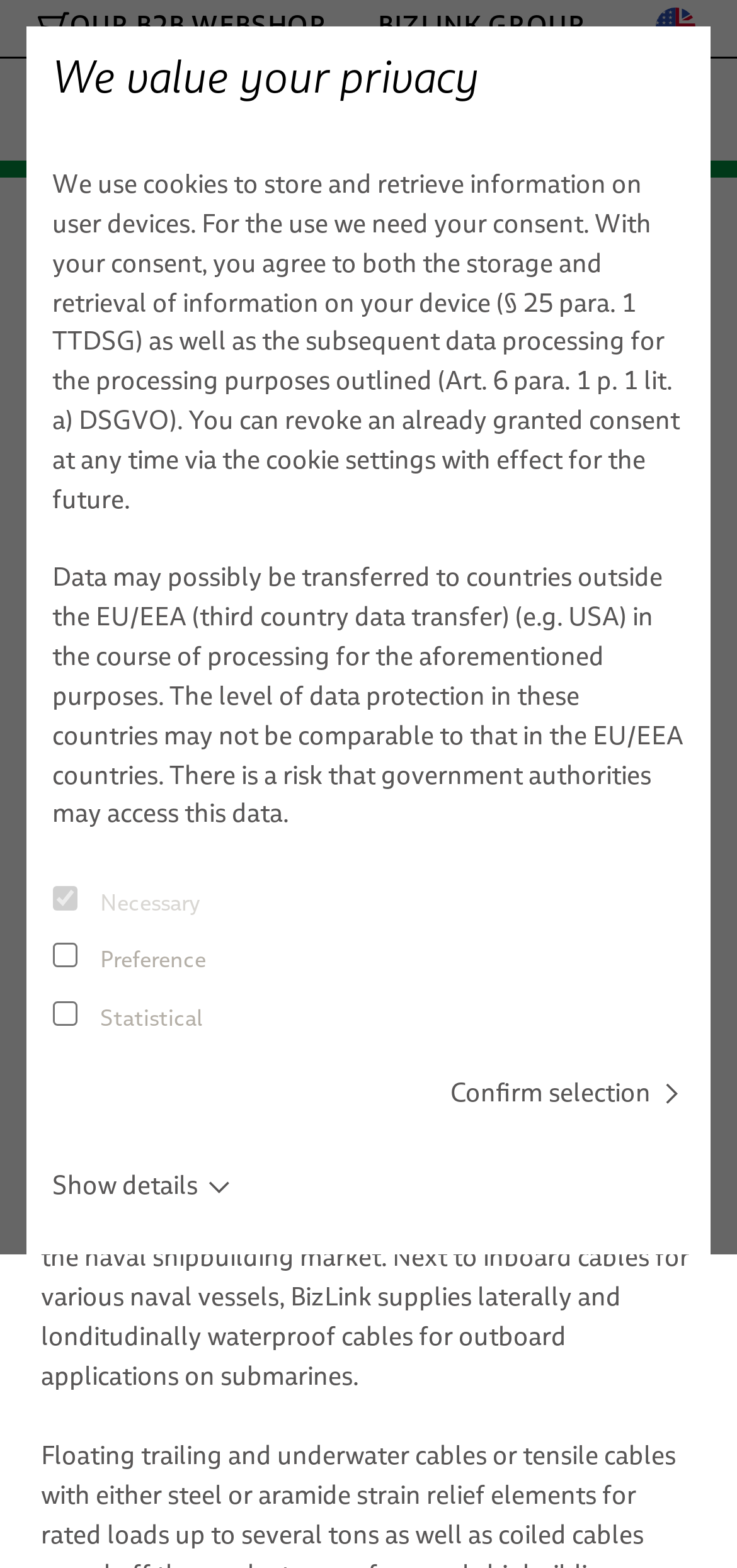What is the purpose of BizLink NavalLine products?
Using the information presented in the image, please offer a detailed response to the question.

According to the webpage, BizLink NavalLine products are especially designed for the naval shipbuilding market, and they supply cables for inboard and outboard applications on submarines and naval vessels.